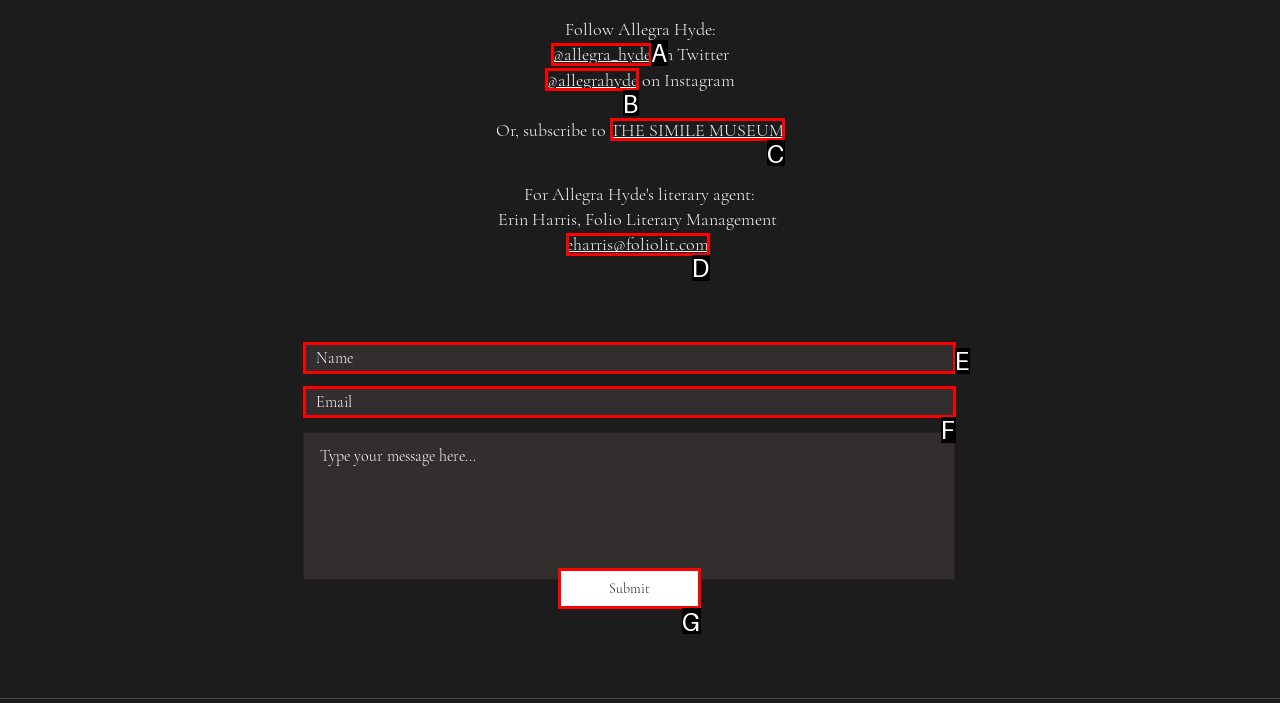Assess the description: @allegrahyde and select the option that matches. Provide the letter of the chosen option directly from the given choices.

B